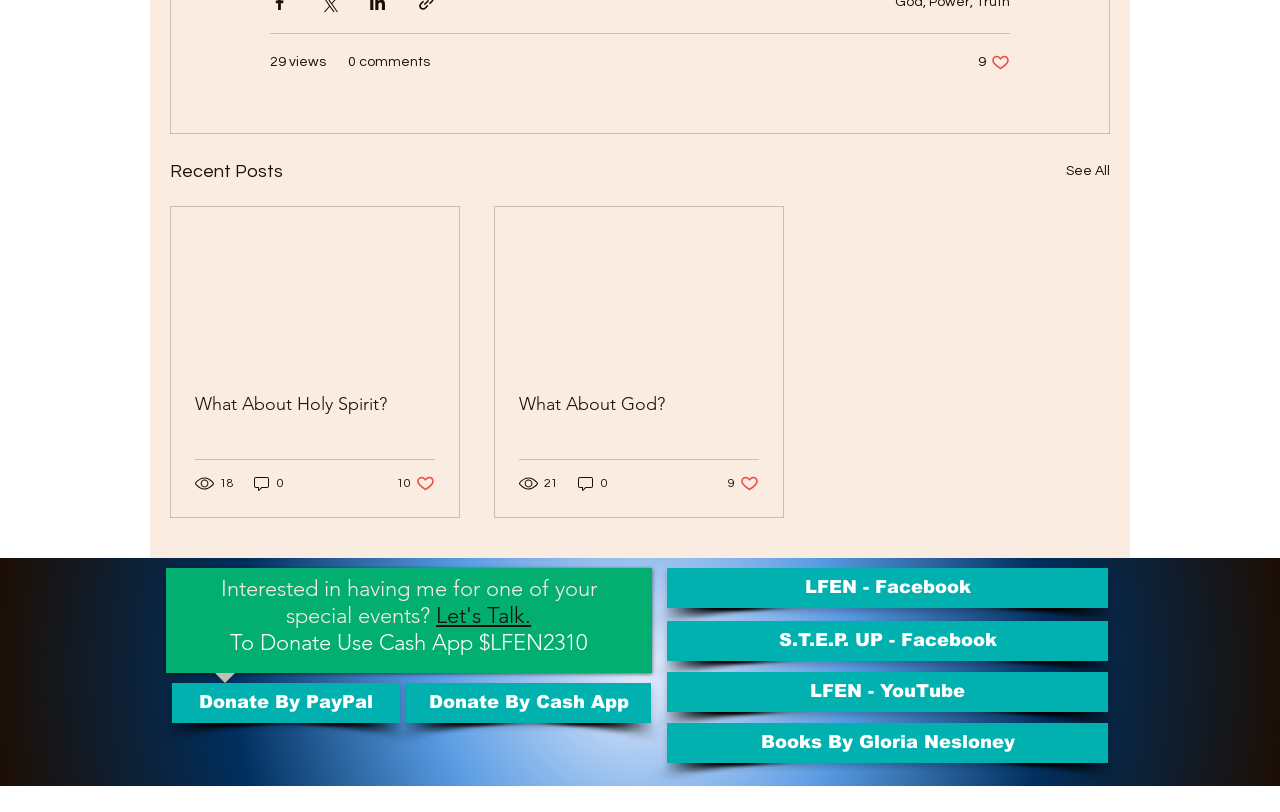Please identify the bounding box coordinates of the element that needs to be clicked to perform the following instruction: "Like a post".

[0.764, 0.065, 0.789, 0.088]